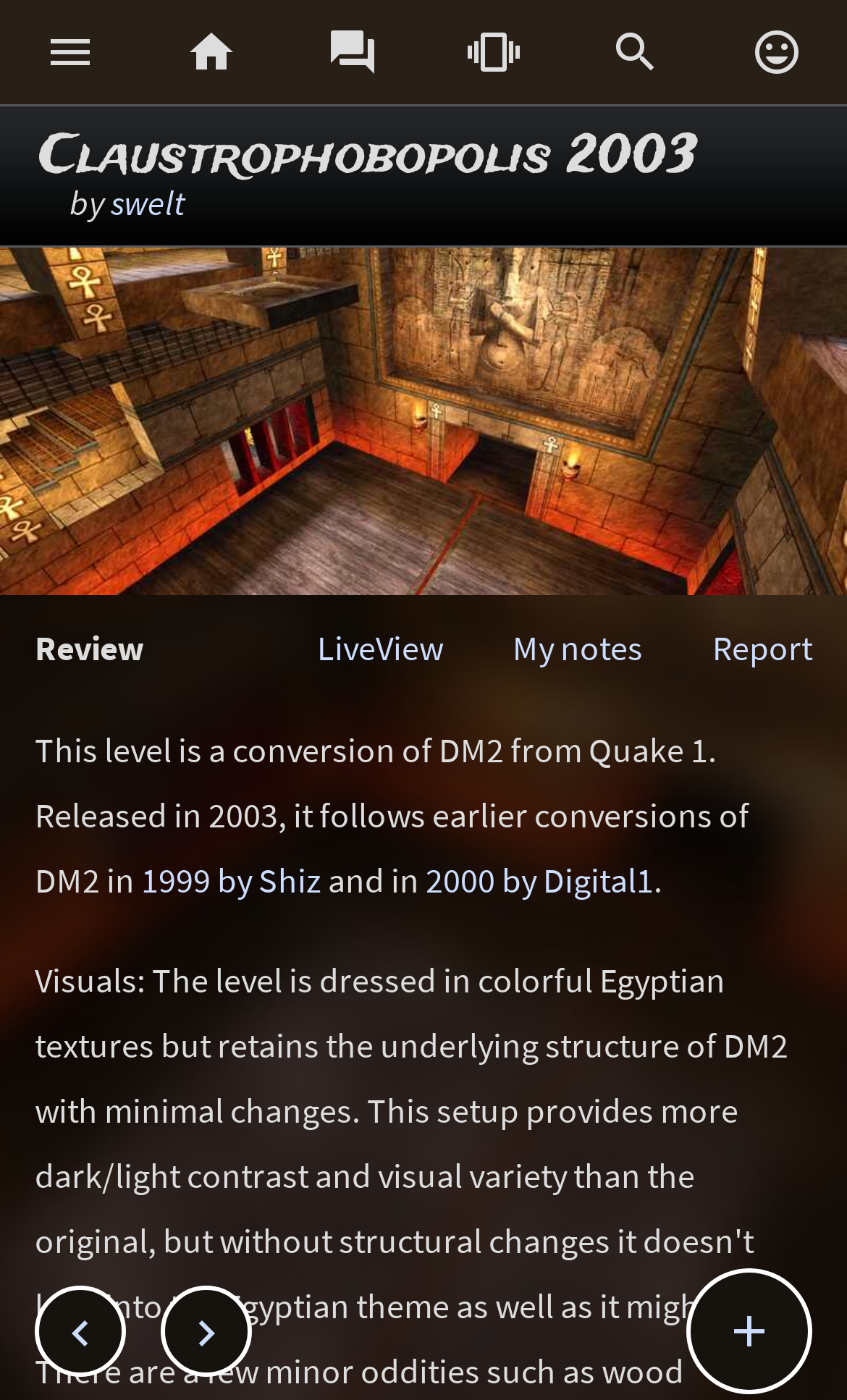Please indicate the bounding box coordinates of the element's region to be clicked to achieve the instruction: "Go to the page of Shiz". Provide the coordinates as four float numbers between 0 and 1, i.e., [left, top, right, bottom].

[0.167, 0.613, 0.379, 0.644]